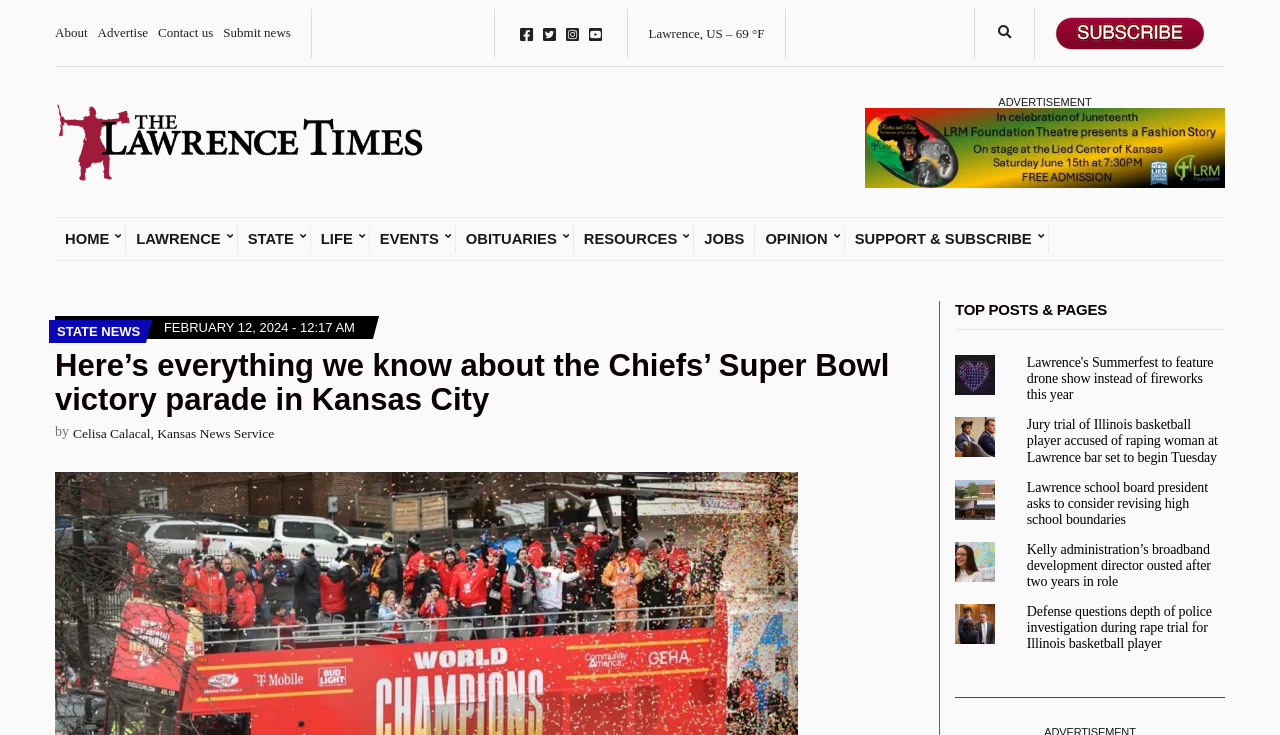Determine the bounding box coordinates of the clickable region to execute the instruction: "Search for something using the search form". The coordinates should be four float numbers between 0 and 1, denoted as [left, top, right, bottom].

[0.777, 0.031, 0.792, 0.06]